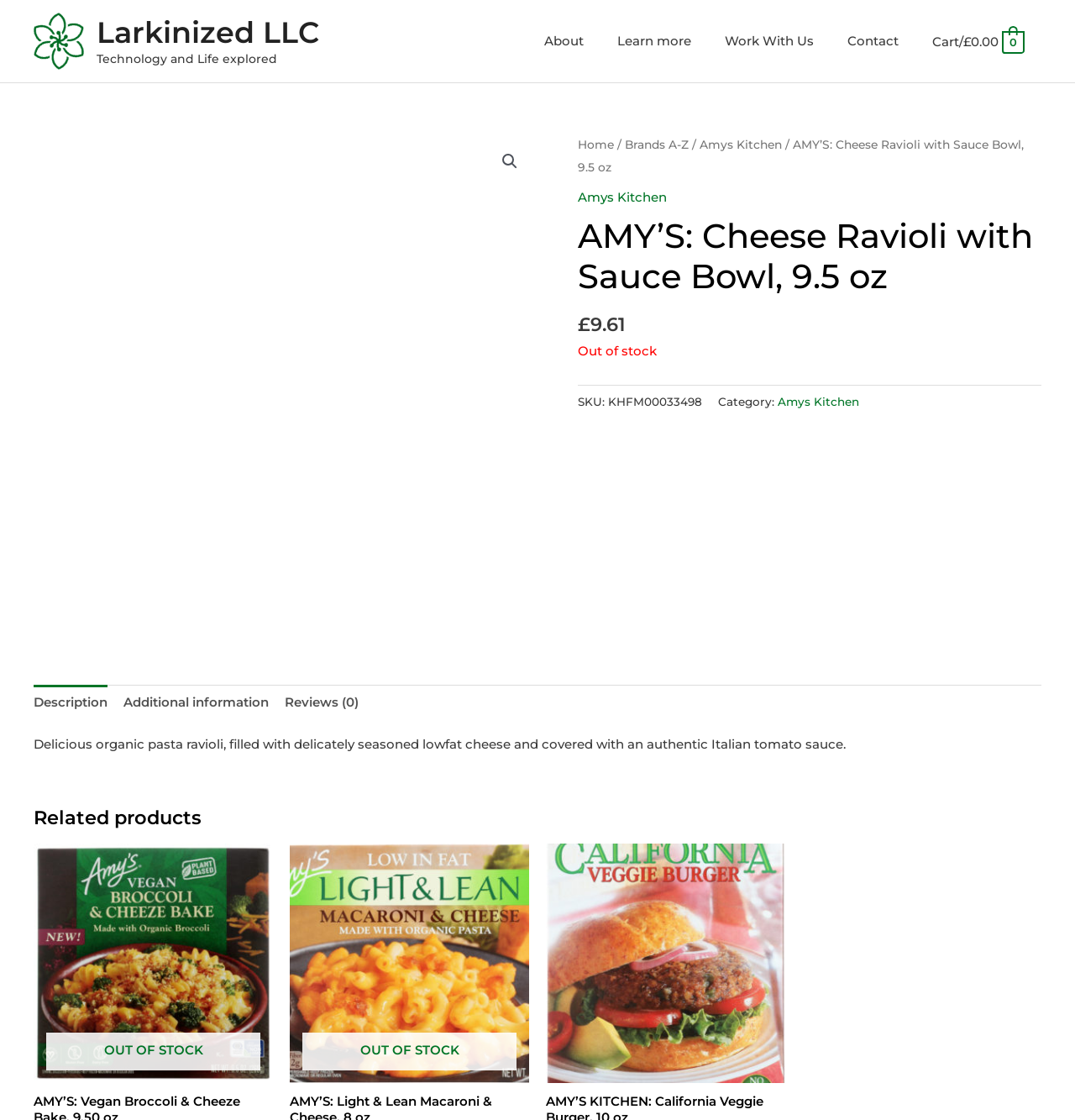What is the price of the product?
Using the details from the image, give an elaborate explanation to answer the question.

I found the price of the product by looking at the static text elements on the webpage. Specifically, I found the text '£9.61' which is located below the product name and above the 'Out of stock' label.